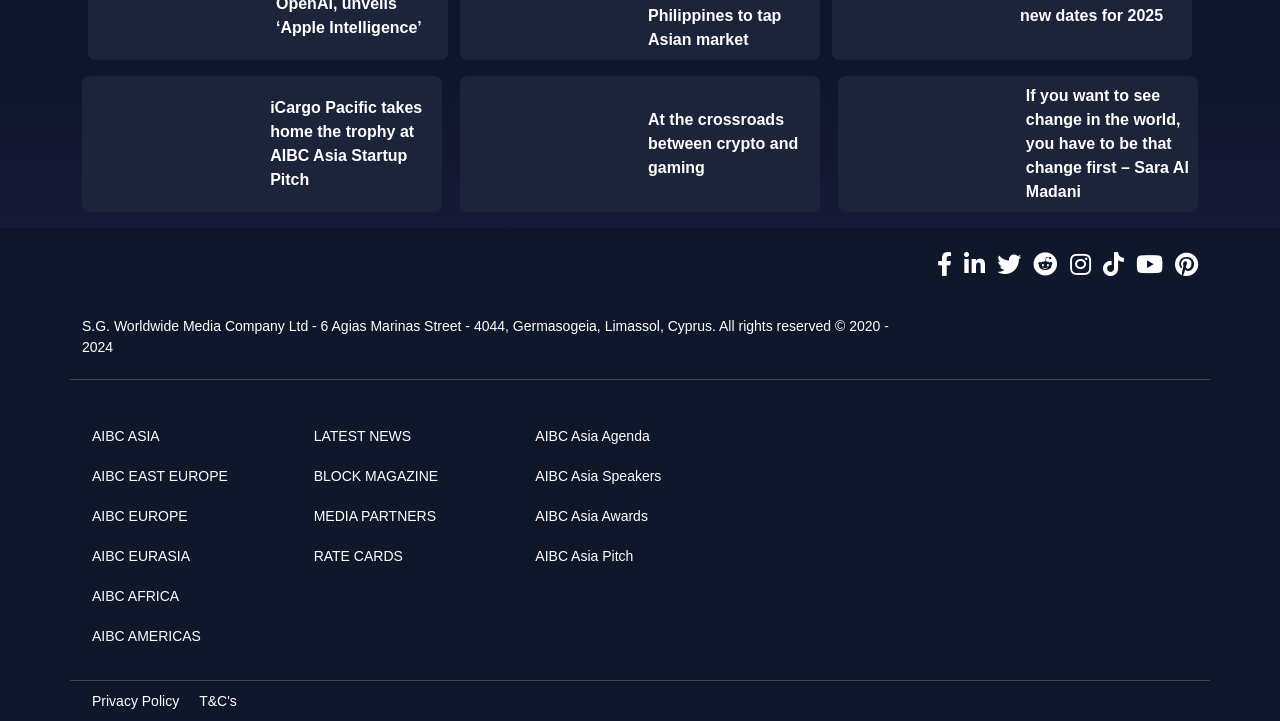Highlight the bounding box coordinates of the element that should be clicked to carry out the following instruction: "Read the latest news". The coordinates must be given as four float numbers ranging from 0 to 1, i.e., [left, top, right, bottom].

[0.237, 0.578, 0.392, 0.633]